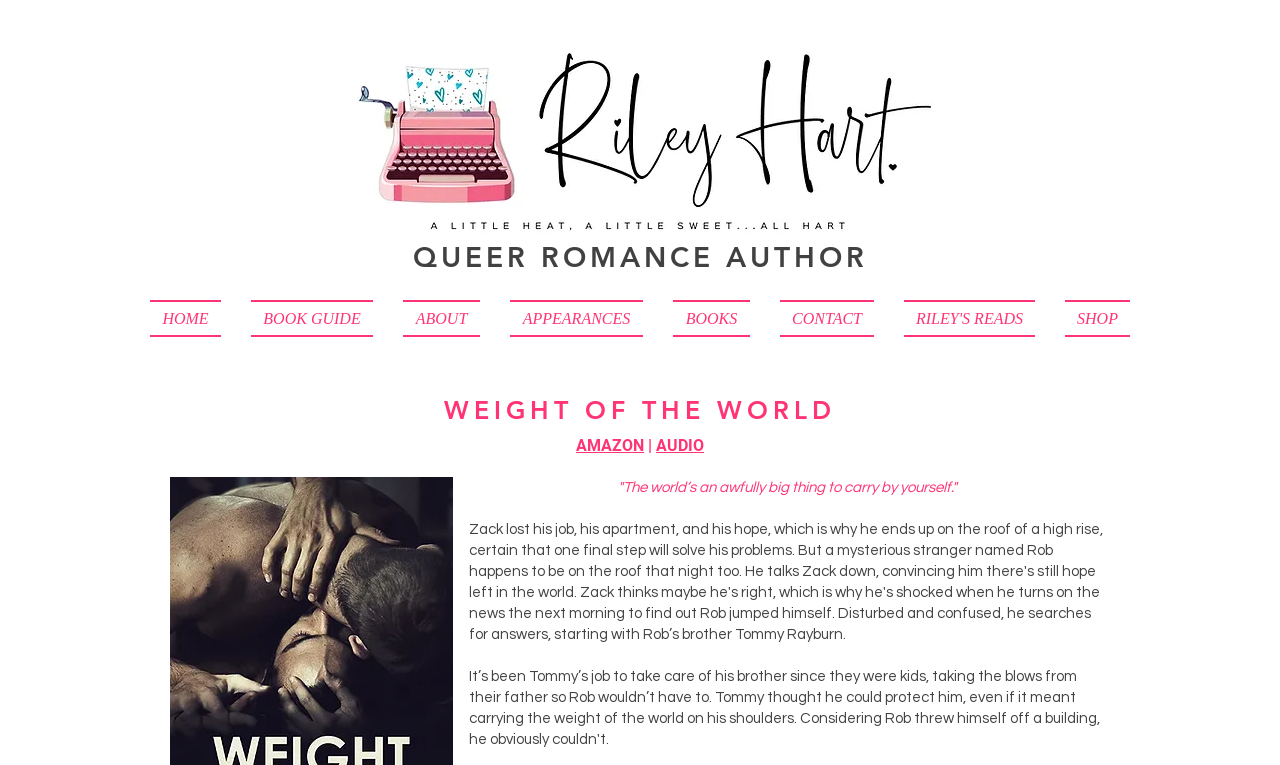Provide the bounding box coordinates of the HTML element described by the text: "BOOK GUIDE".

[0.184, 0.392, 0.303, 0.441]